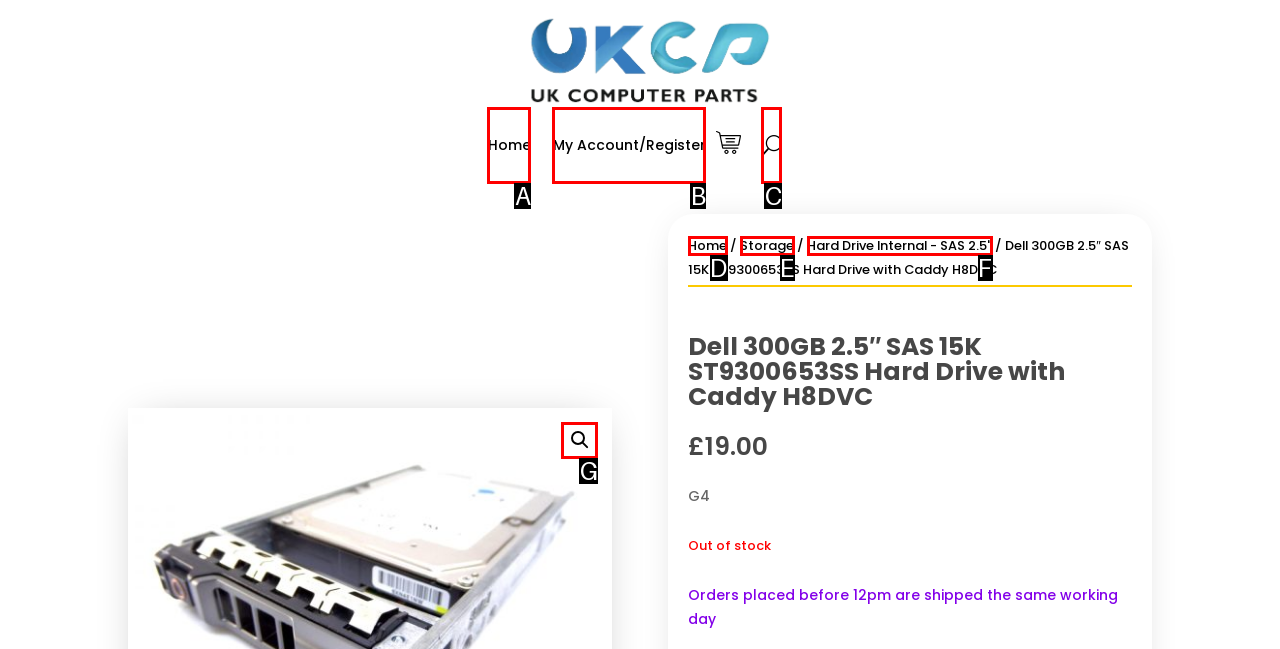Determine the UI element that matches the description: margoc@frontiernet.net
Answer with the letter from the given choices.

None